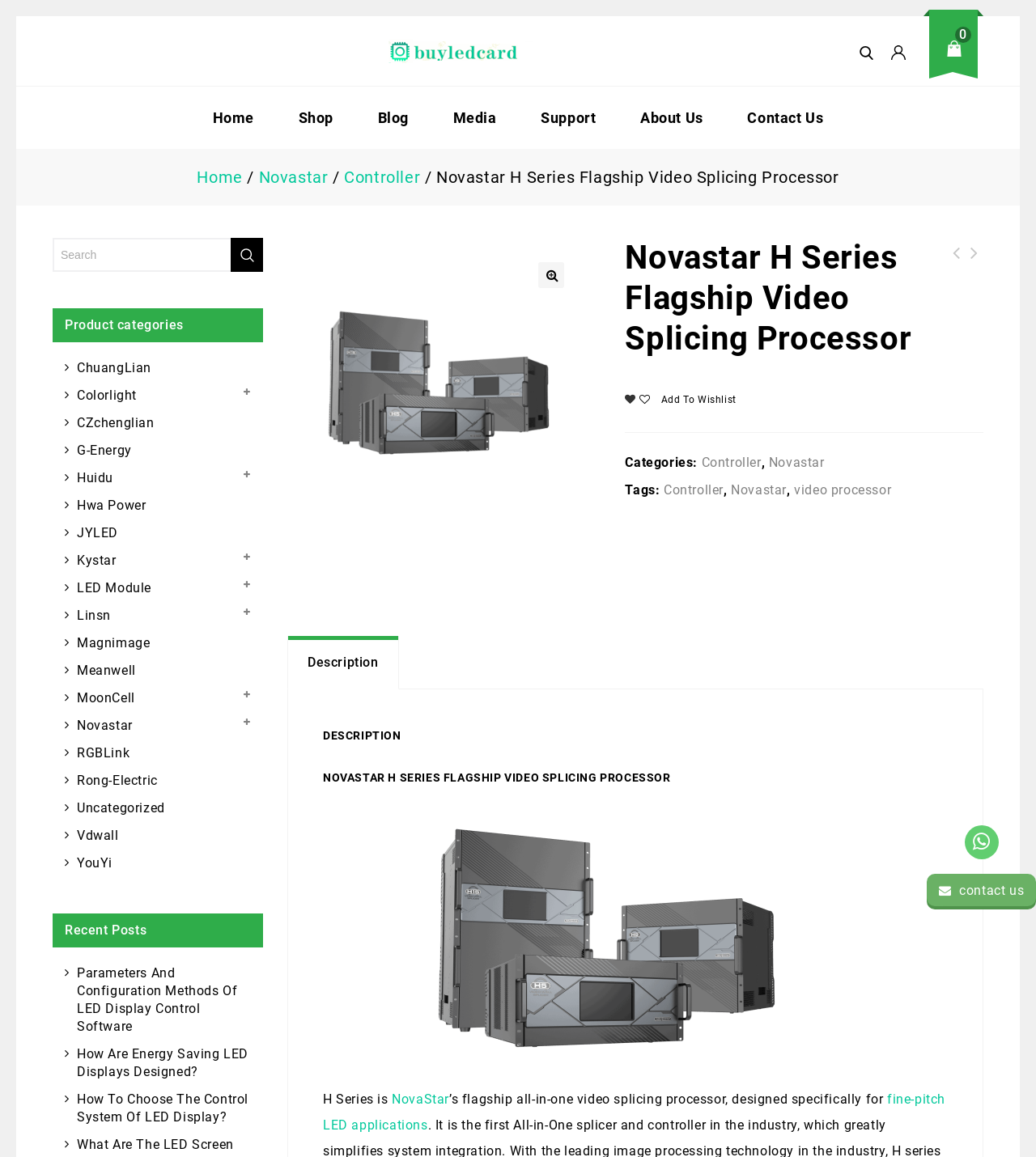Please find the bounding box coordinates of the element's region to be clicked to carry out this instruction: "Click on 'Try Lingoda for free'".

None